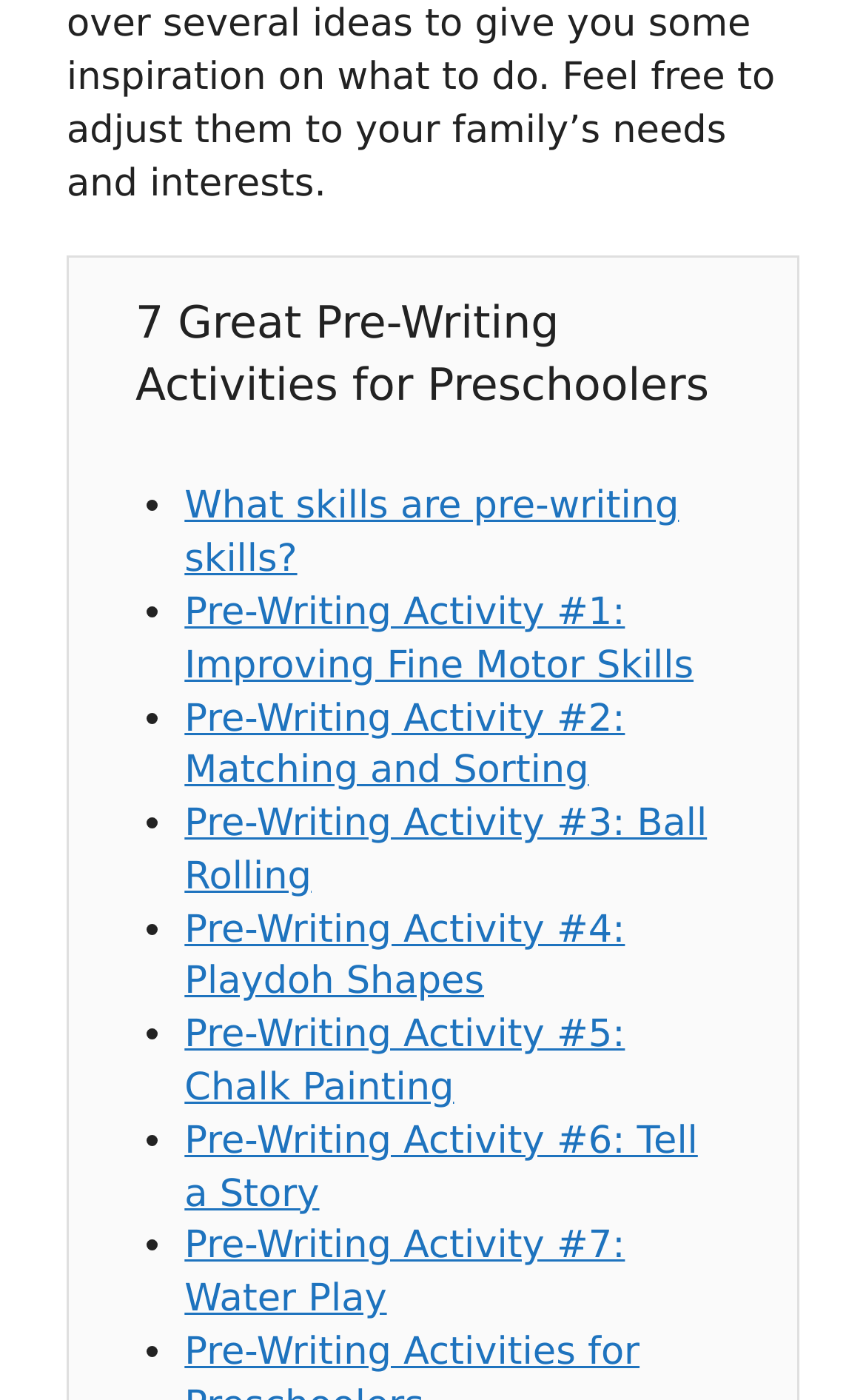Locate the coordinates of the bounding box for the clickable region that fulfills this instruction: "Read 'Pre-Writing Activity #1: Improving Fine Motor Skills'".

[0.213, 0.422, 0.801, 0.491]